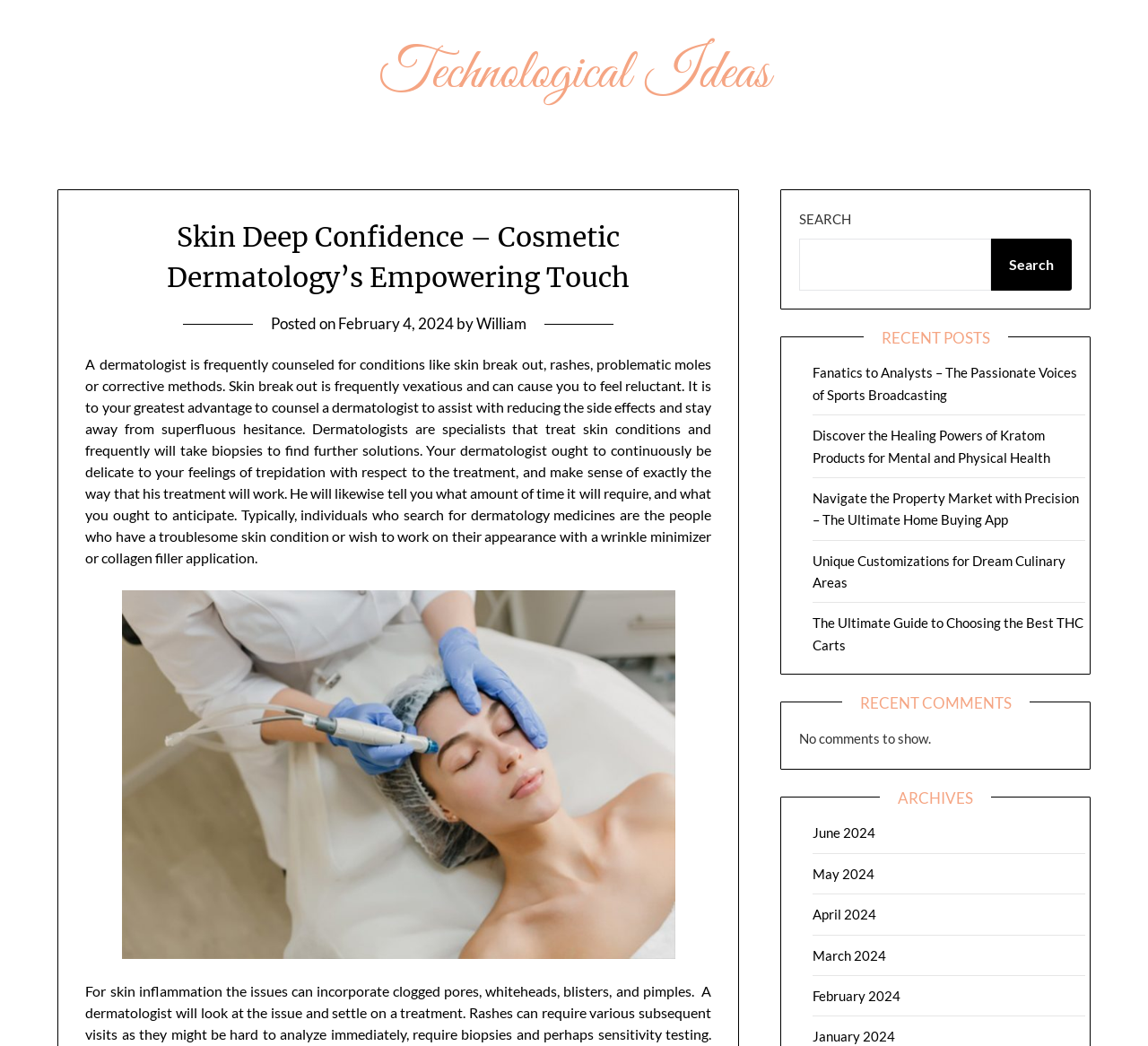Given the element description, predict the bounding box coordinates in the format (top-left x, top-left y, bottom-right x, bottom-right y). Make sure all values are between 0 and 1. Here is the element description: June 2024

[0.708, 0.789, 0.763, 0.804]